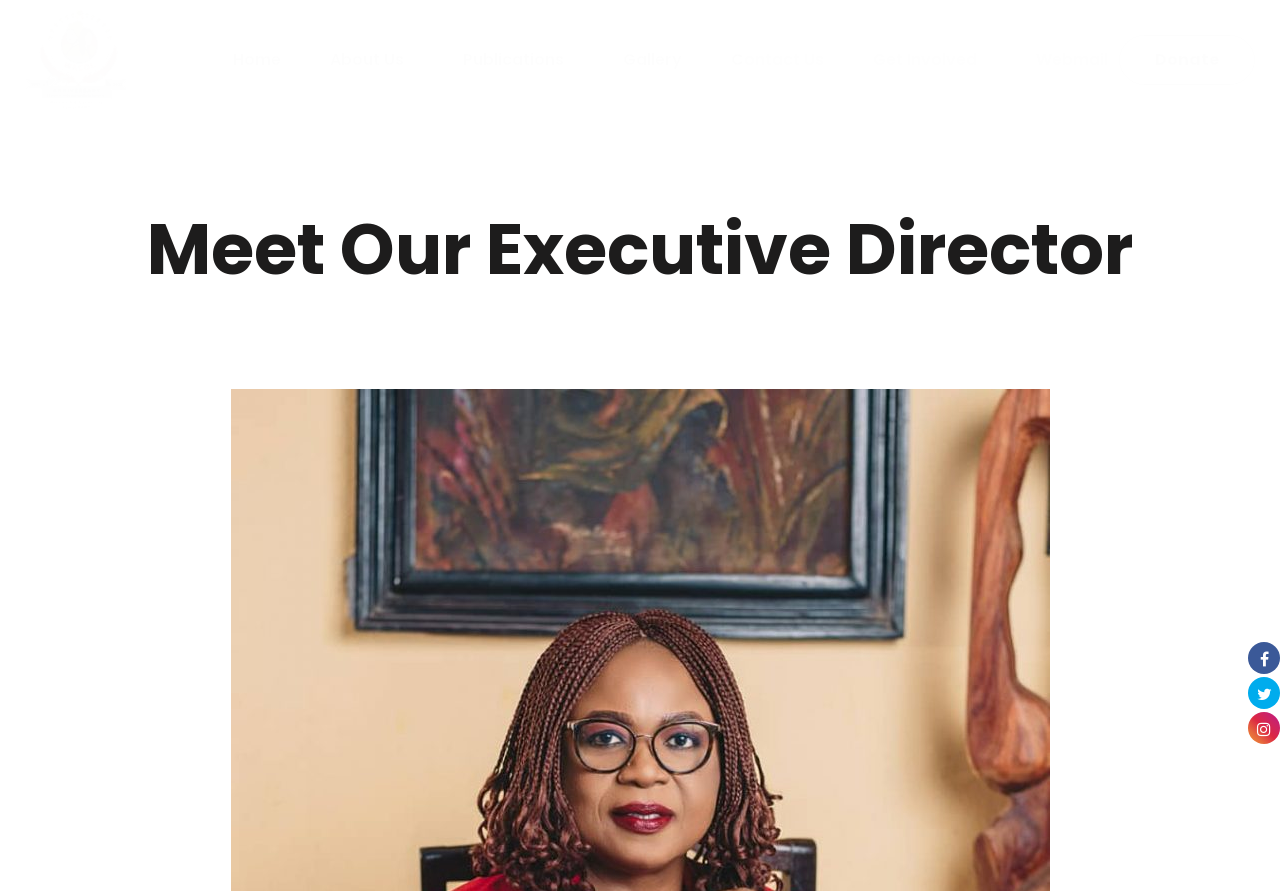What are the three icons present at the bottom right corner of the webpage?
Observe the image and answer the question with a one-word or short phrase response.

Three social media icons